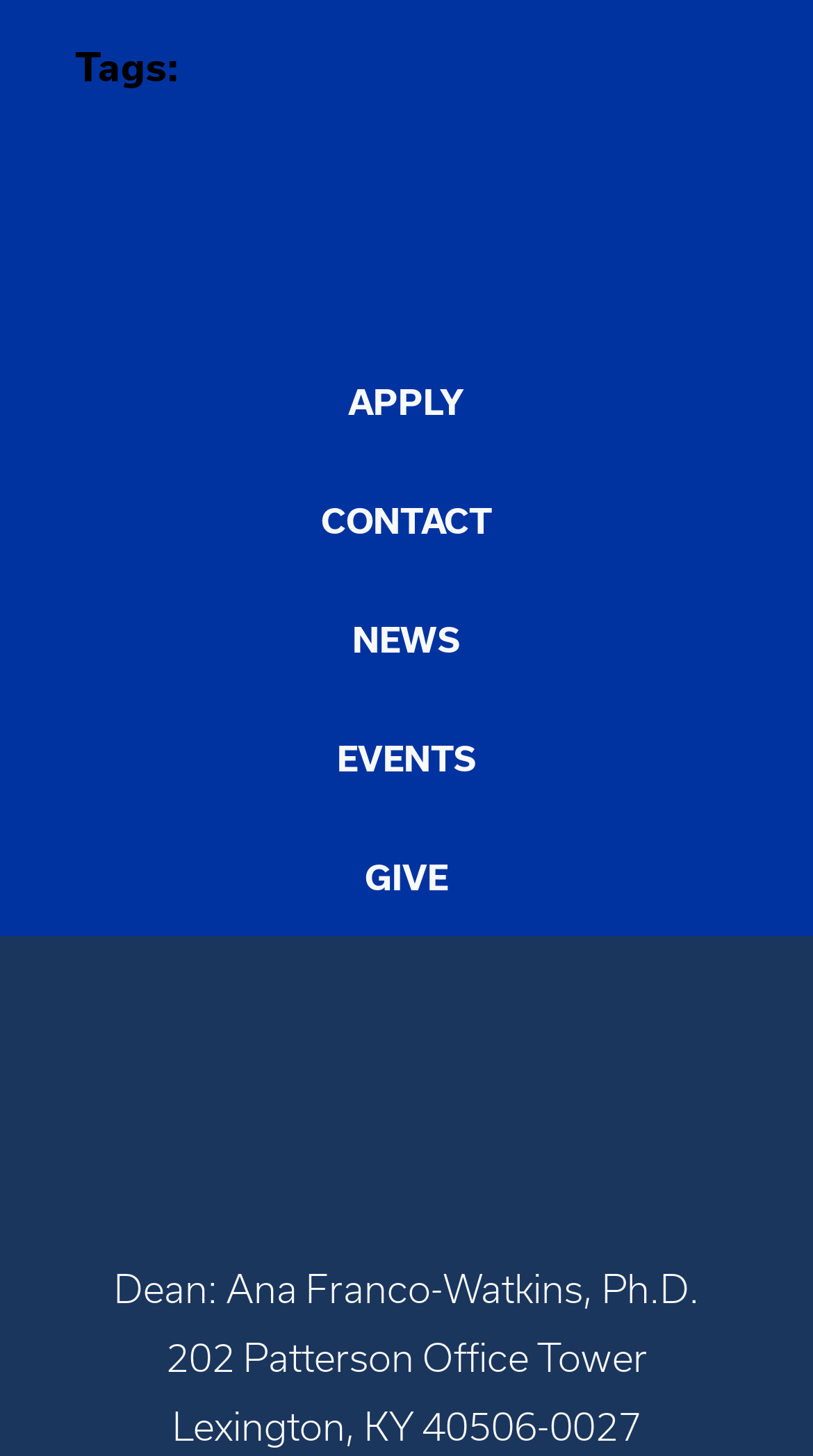What is the city of the office location?
Give a single word or phrase as your answer by examining the image.

Lexington